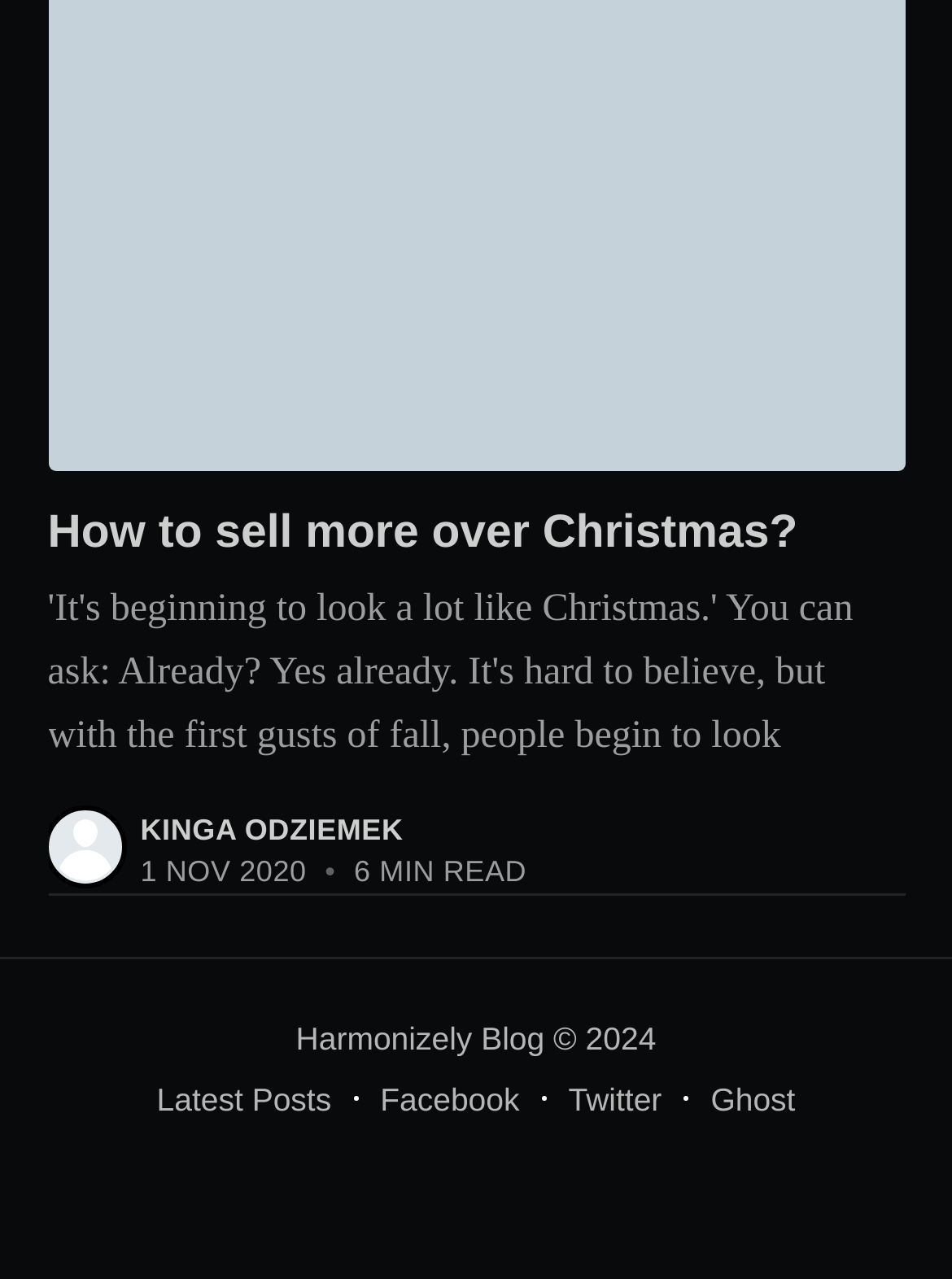Based on what you see in the screenshot, provide a thorough answer to this question: What is the name of the author of the article?

I found the author's name by looking at the footer section of the webpage, where it says 'KINGA ODZIEMEK' next to the date and reading time.